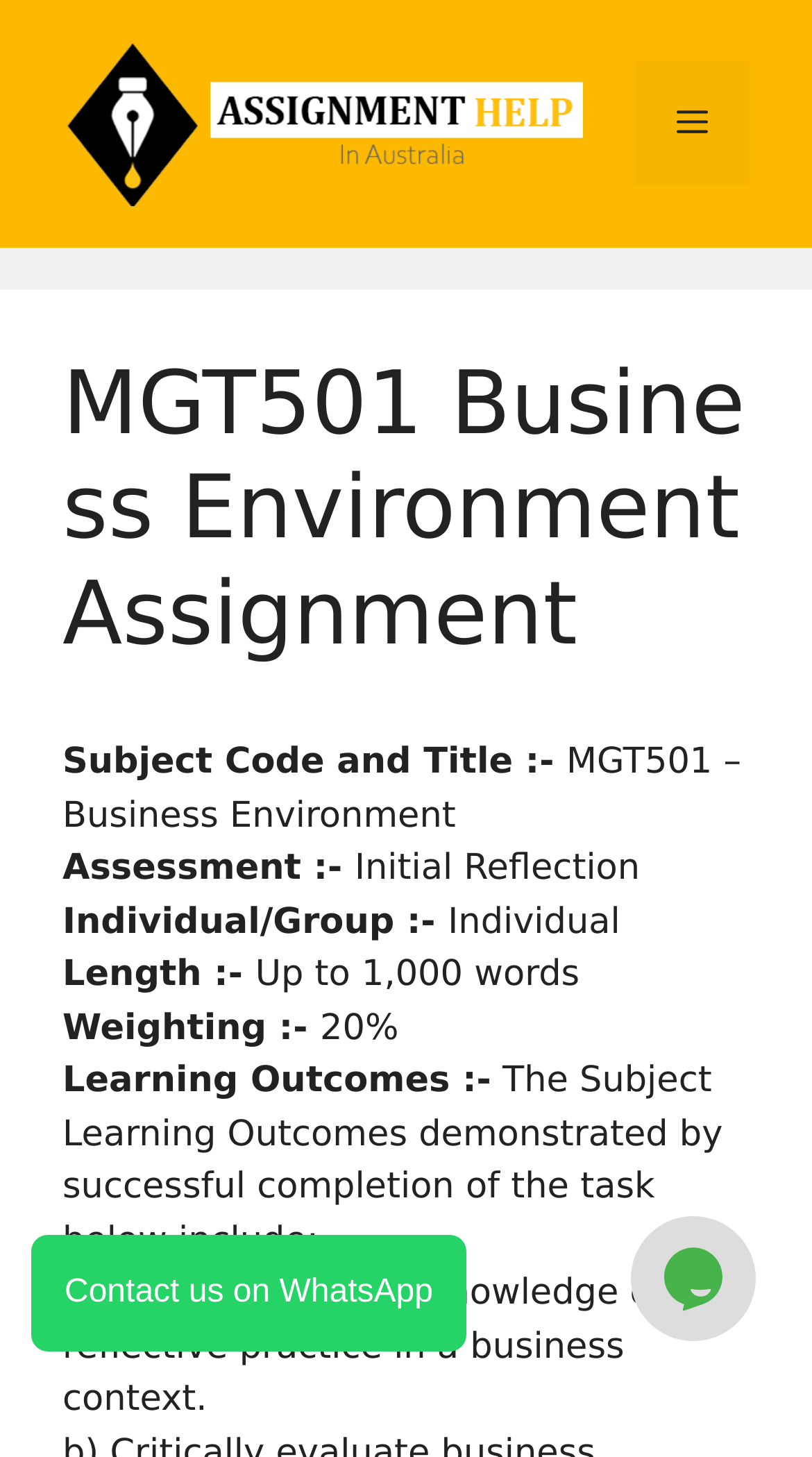What is the weighting of the initial reflection assignment?
Please give a well-detailed answer to the question.

The weighting of the assignment can be found in the 'Weighting' section, which is located below the 'Length' section. The text '20%' is displayed in this section, indicating the weighting of the assignment.